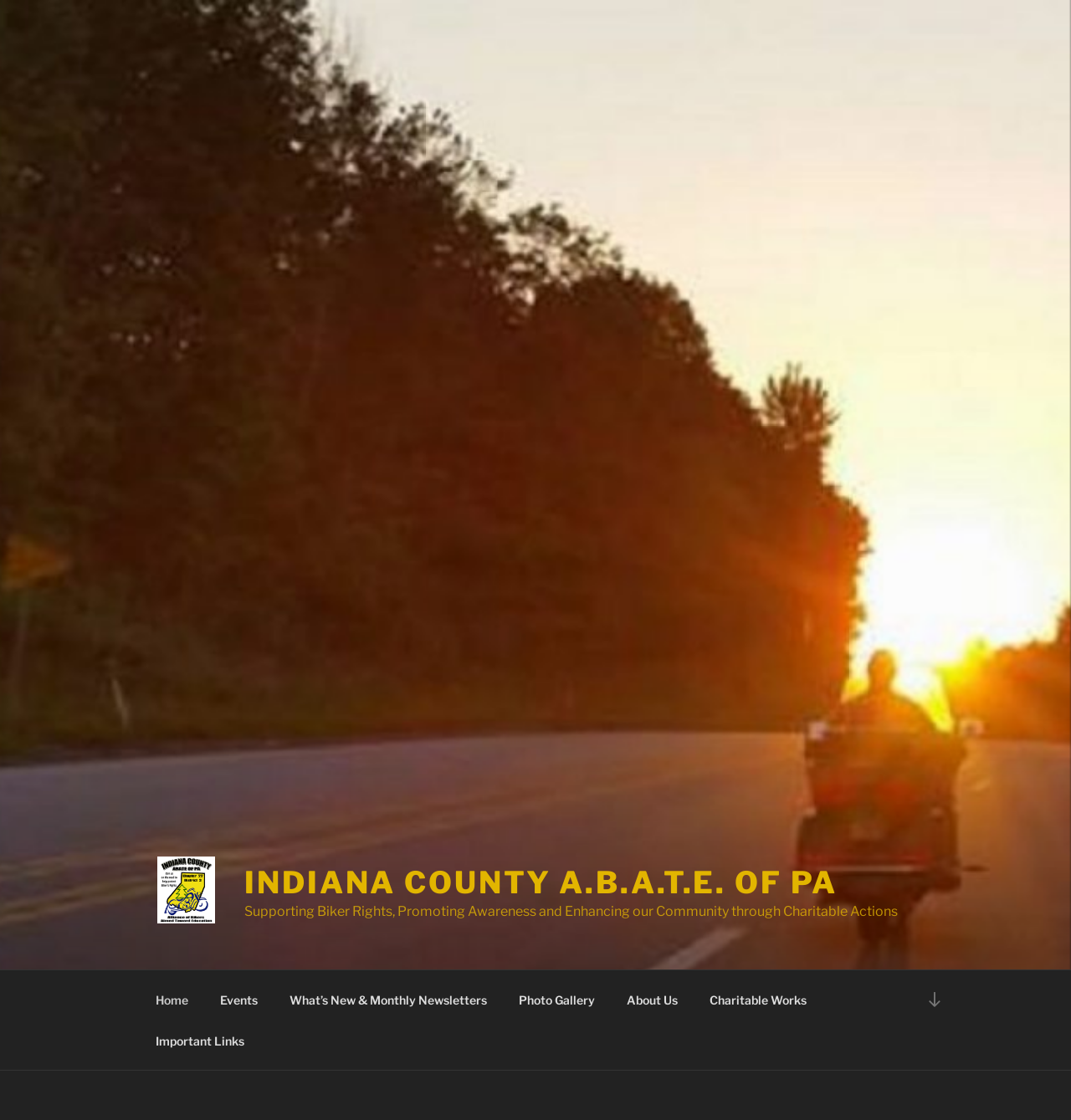Identify the bounding box of the HTML element described as: "Home".

[0.131, 0.874, 0.189, 0.911]